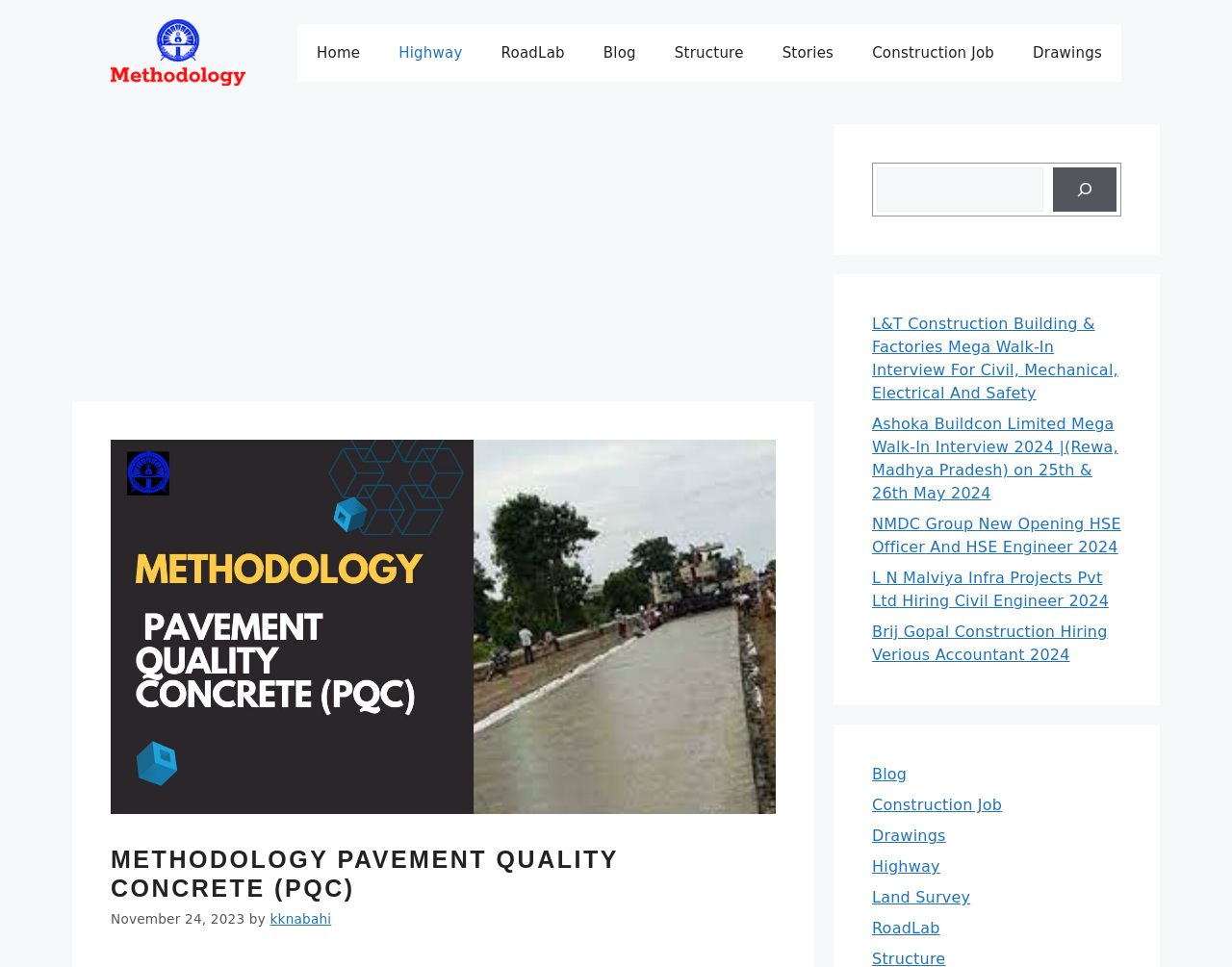Locate the bounding box of the UI element with the following description: "aria-label="Advertisement" name="aswift_1" title="Advertisement"".

[0.059, 0.129, 0.661, 0.407]